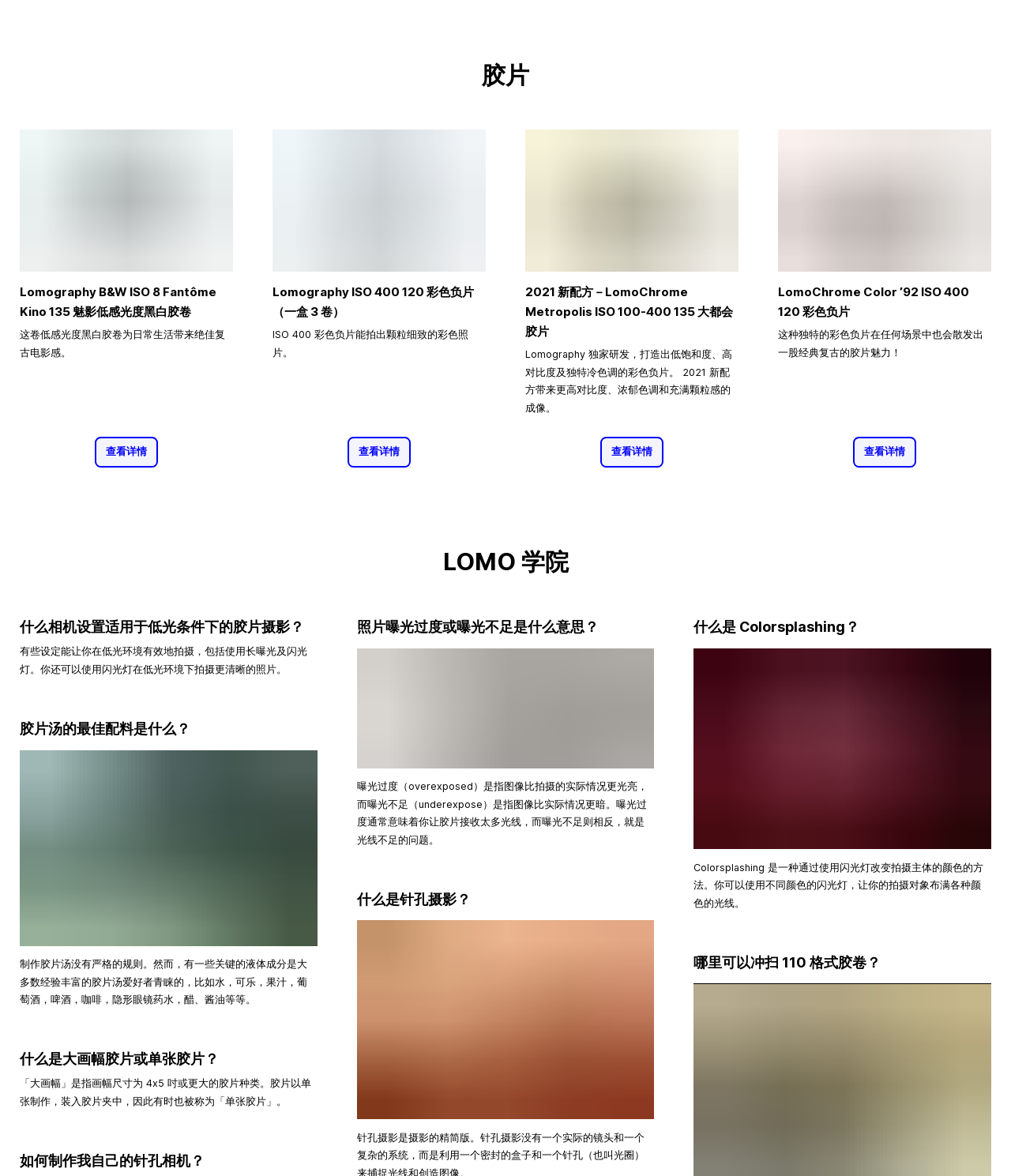Using the element description 查看详情, predict the bounding box coordinates for the UI element. Provide the coordinates in (top-left x, top-left y, bottom-right x, bottom-right y) format with values ranging from 0 to 1.

[0.843, 0.377, 0.907, 0.39]